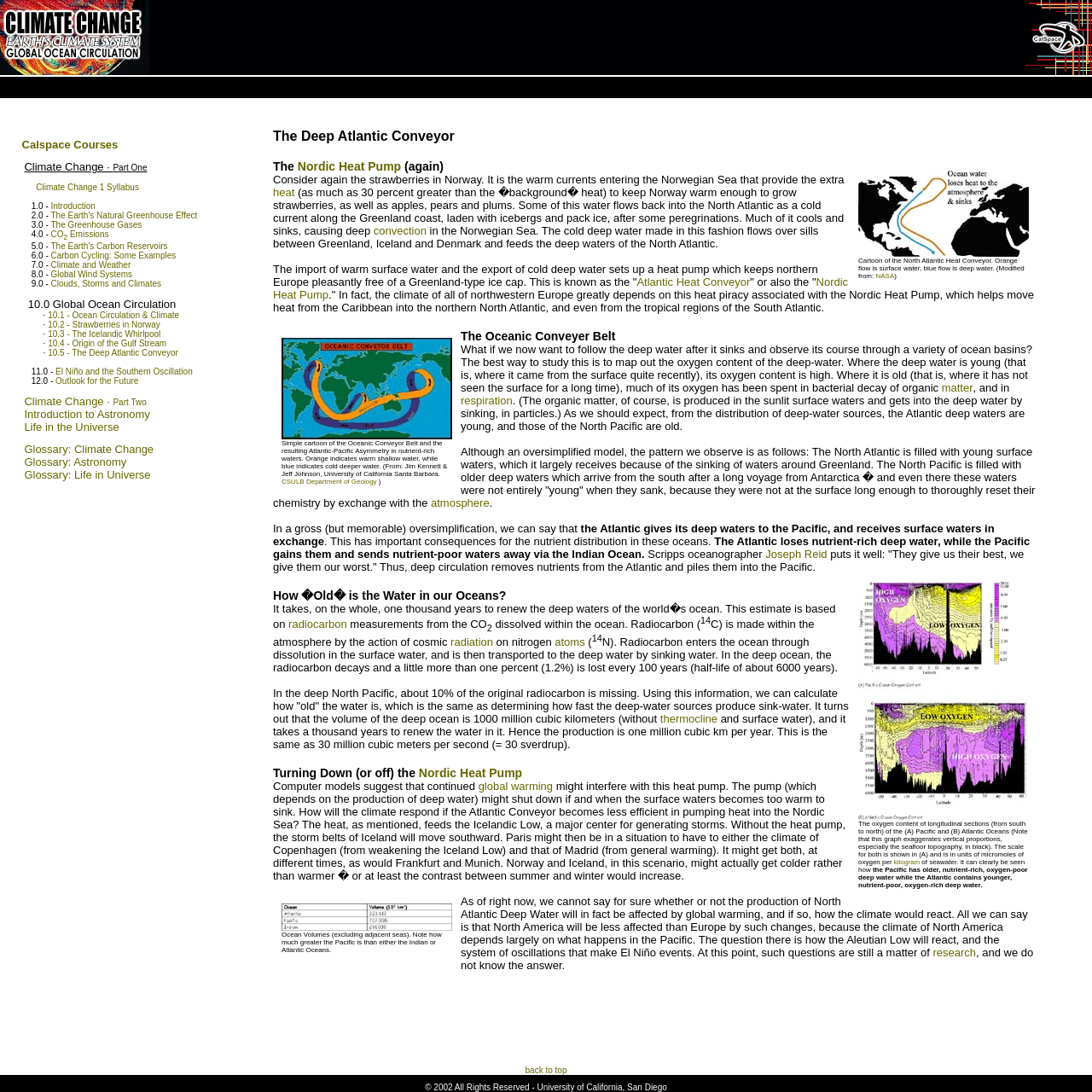Please reply with a single word or brief phrase to the question: 
What is the topic of the webpage?

Global Ocean Circulation